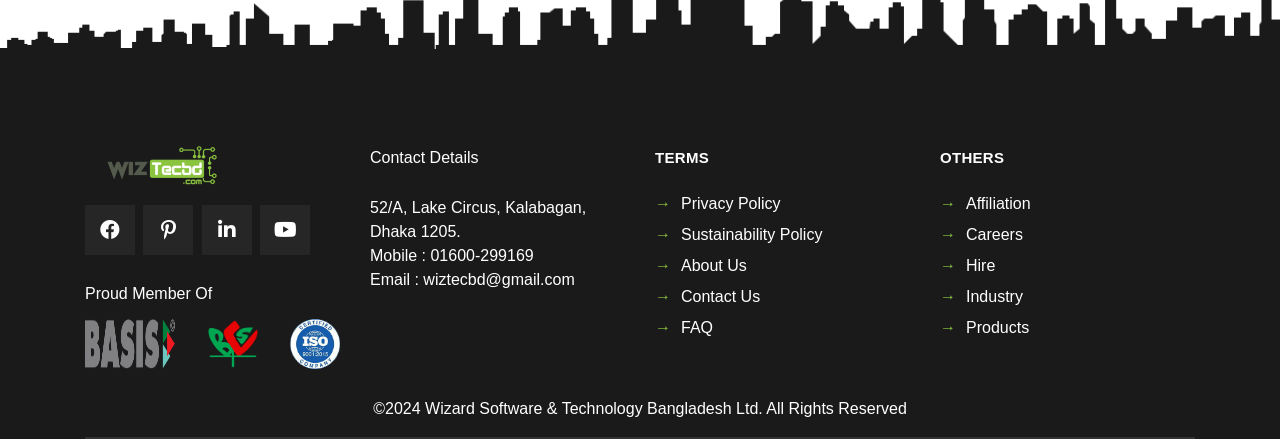What is the address of the company?
Look at the webpage screenshot and answer the question with a detailed explanation.

The address of the company is mentioned in the 'Contact Details' section, which is located in the middle of the webpage. The address is '52/A, Lake Circus, Kalabagan, Dhaka 1205', as indicated by the StaticText elements with IDs 423 and 425.